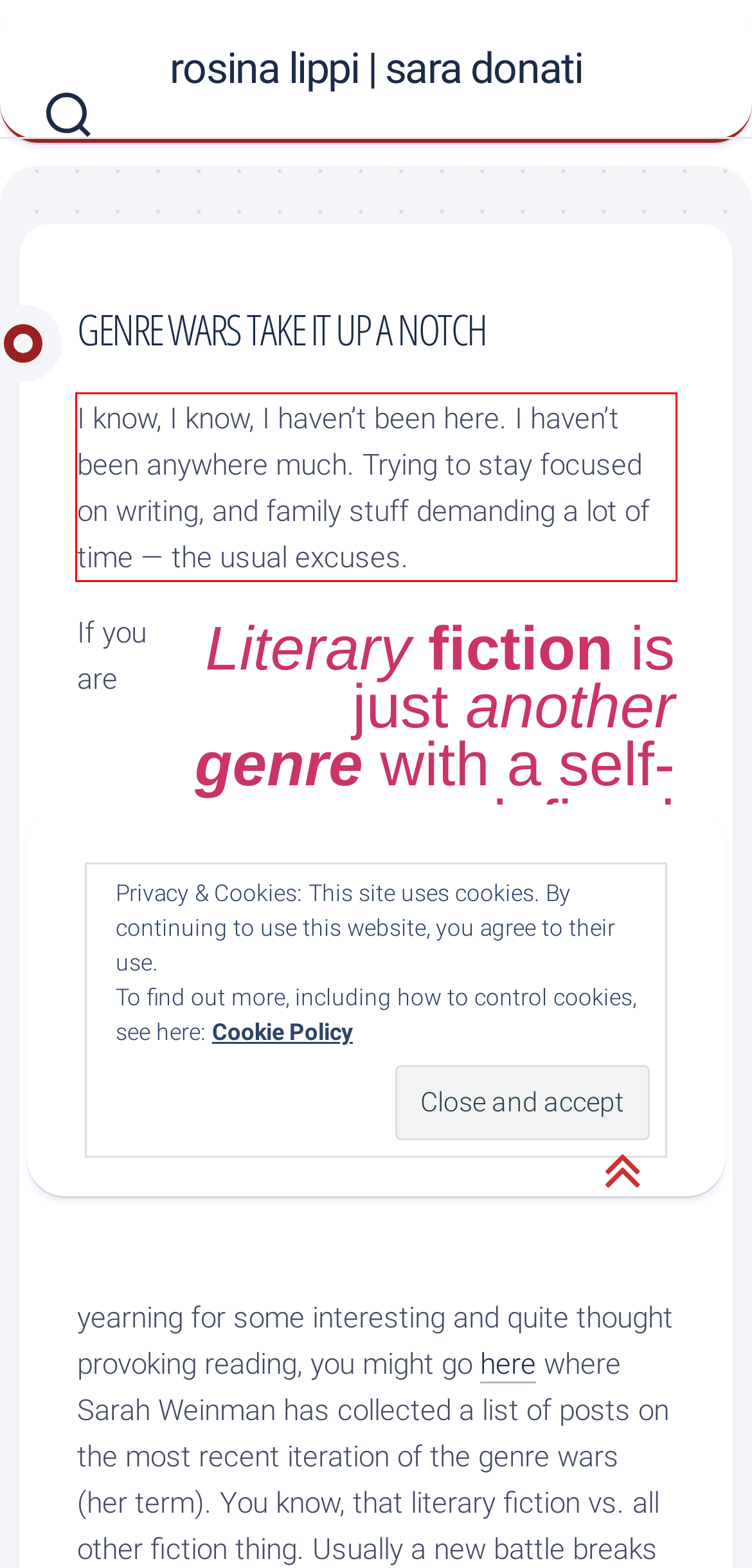Locate the red bounding box in the provided webpage screenshot and use OCR to determine the text content inside it.

I know, I know, I haven’t been here. I haven’t been anywhere much. Trying to stay focused on writing, and family stuff demanding a lot of time — the usual excuses.